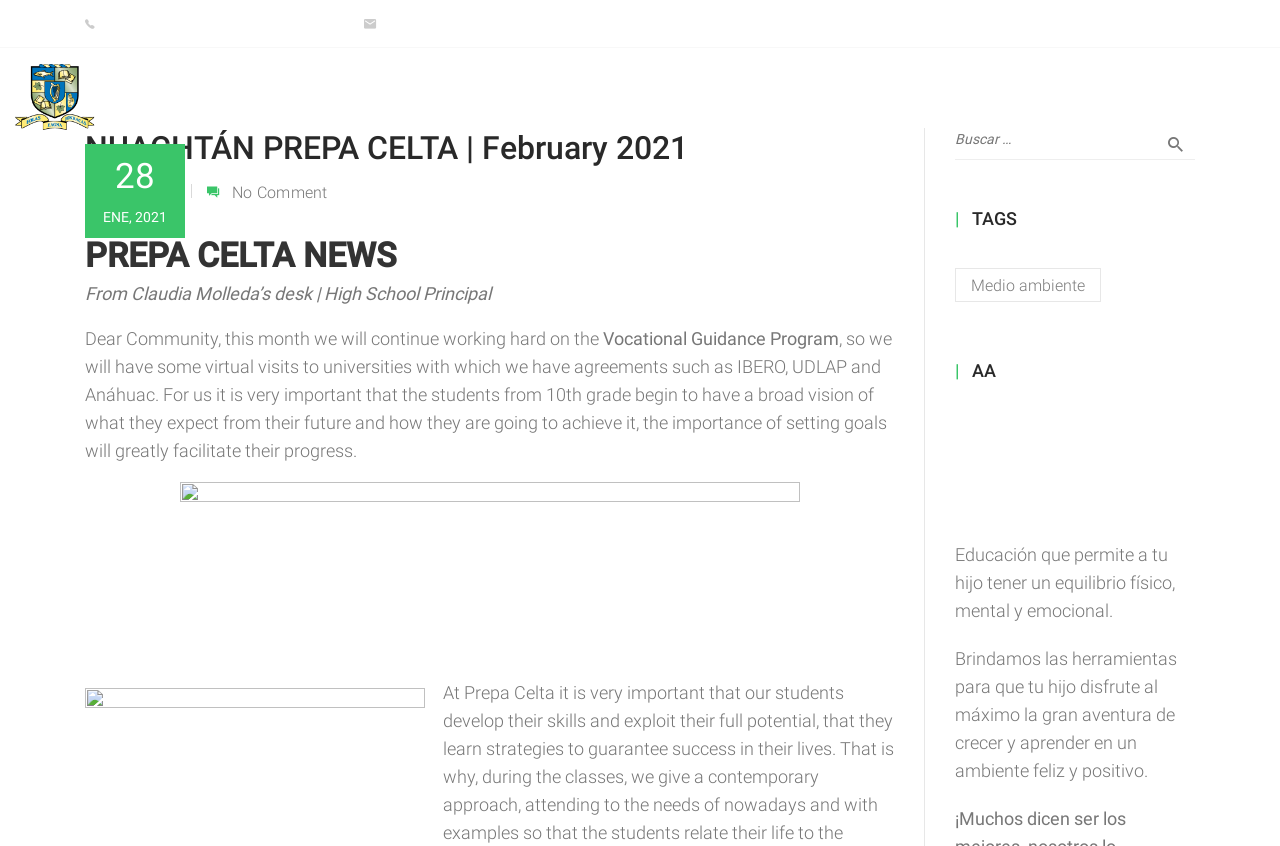Answer in one word or a short phrase: 
What is the purpose of setting goals?

To facilitate progress